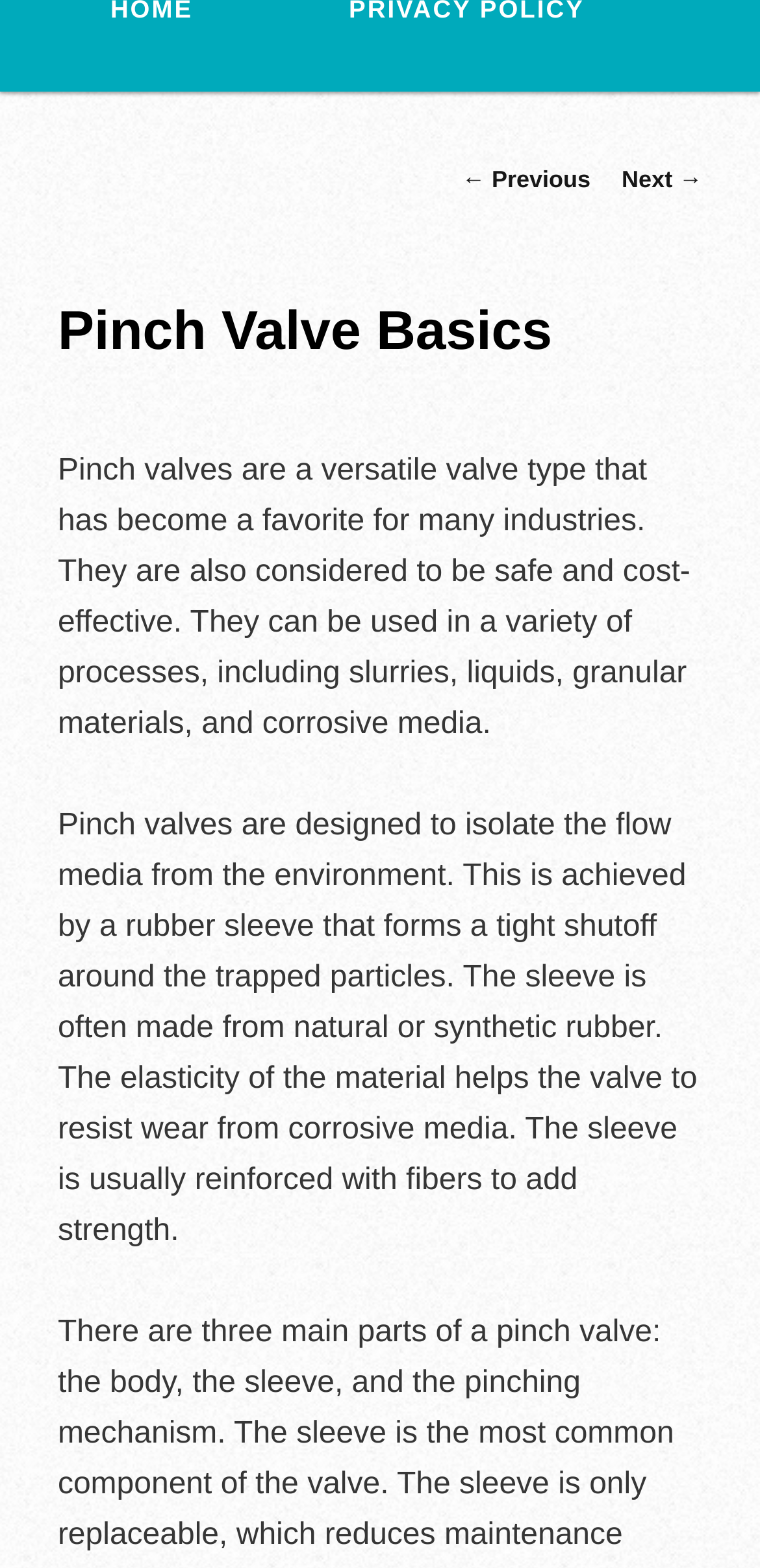Given the following UI element description: "← Previous", find the bounding box coordinates in the webpage screenshot.

[0.608, 0.105, 0.777, 0.123]